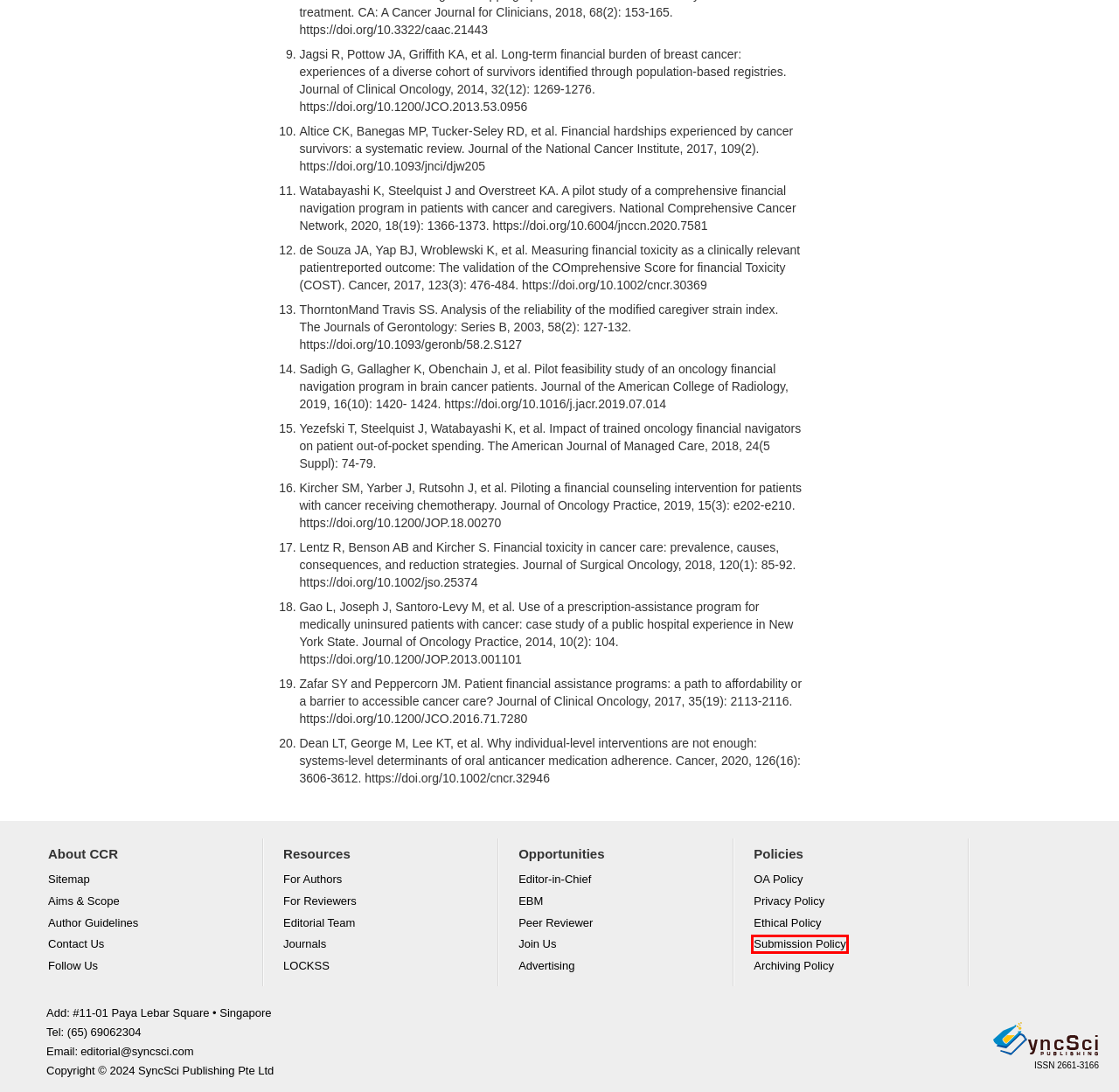You’re provided with a screenshot of a webpage that has a red bounding box around an element. Choose the best matching webpage description for the new page after clicking the element in the red box. The options are:
A. Privacy Policy
							| Current Cancer Reports
B. Join Peer-Review Program | SyncSci Publishing
C. Join Us | SyncSci Publishing
D. Join the Editorial Board | SyncSci Publishing
E. Submission Policy | SyncSci Publishing
F. Aims & Scope
							| Current Cancer Reports
G. SyncSci  Publishing
H. LOCKSS Publisher Manifest
							| Current Cancer Reports

E